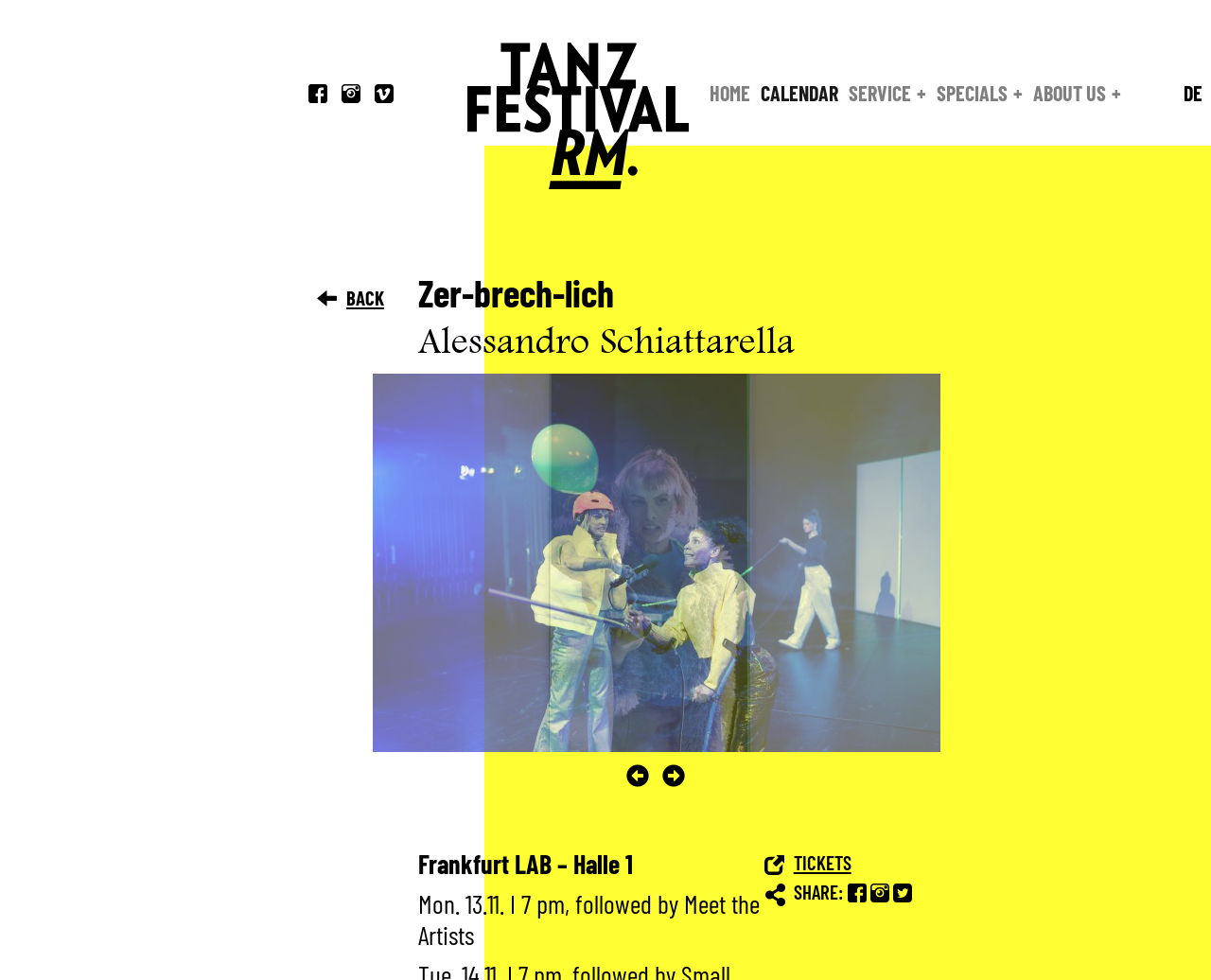Determine the coordinates of the bounding box for the clickable area needed to execute this instruction: "Share on social media".

[0.7, 0.896, 0.715, 0.92]